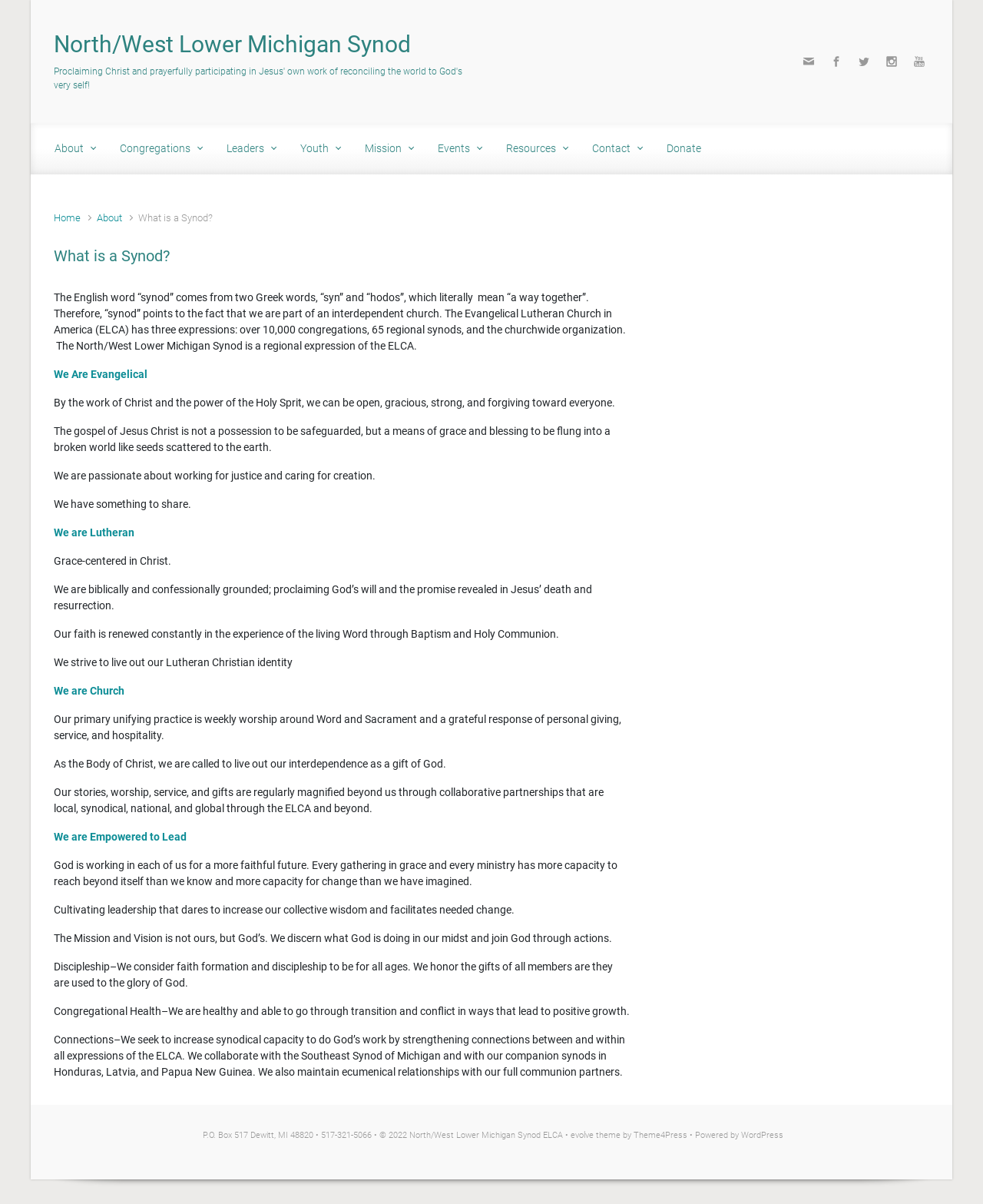What is the purpose of the Evangelical Lutheran Church in America?
Based on the visual, give a brief answer using one word or a short phrase.

to work for justice and care for creation